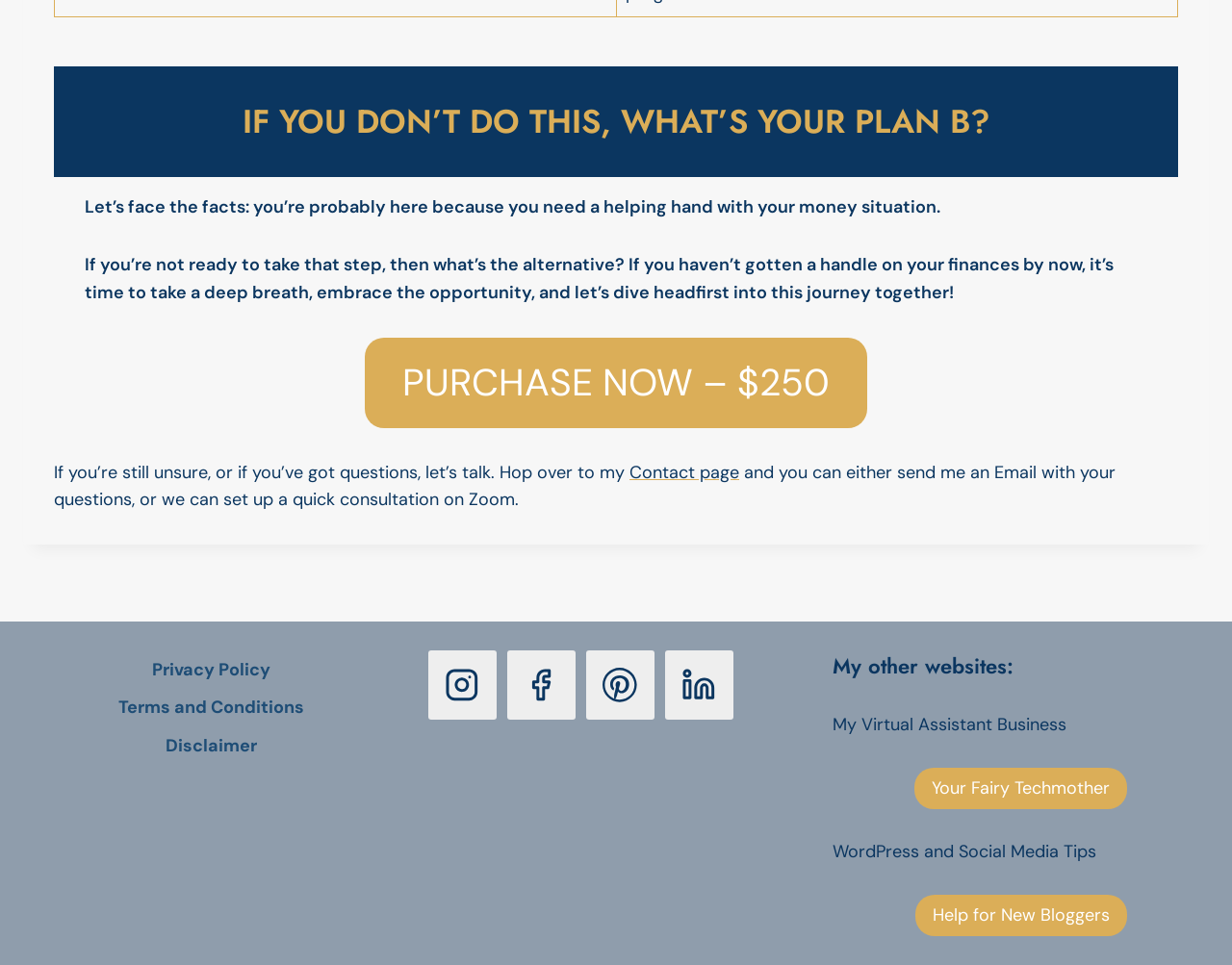Give a one-word or short-phrase answer to the following question: 
What is the topic of the author's other website?

WordPress and Social Media Tips